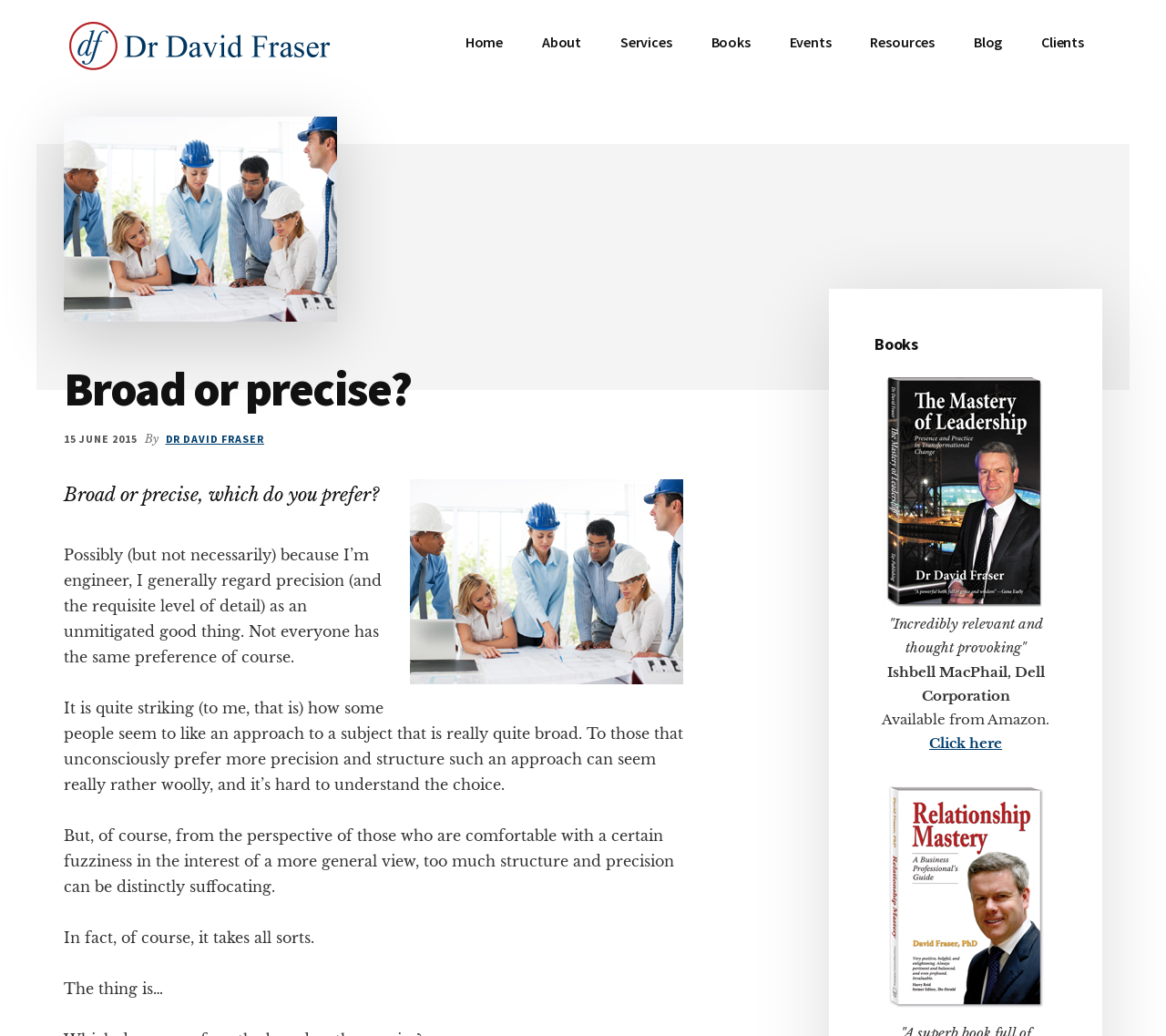What is the author's name?
Kindly offer a comprehensive and detailed response to the question.

The author's name is mentioned in the link 'David Fraser' with a bounding box of [0.055, 0.056, 0.289, 0.074] and also in the link 'DR DAVID FRASER' with a bounding box of [0.142, 0.417, 0.227, 0.43].